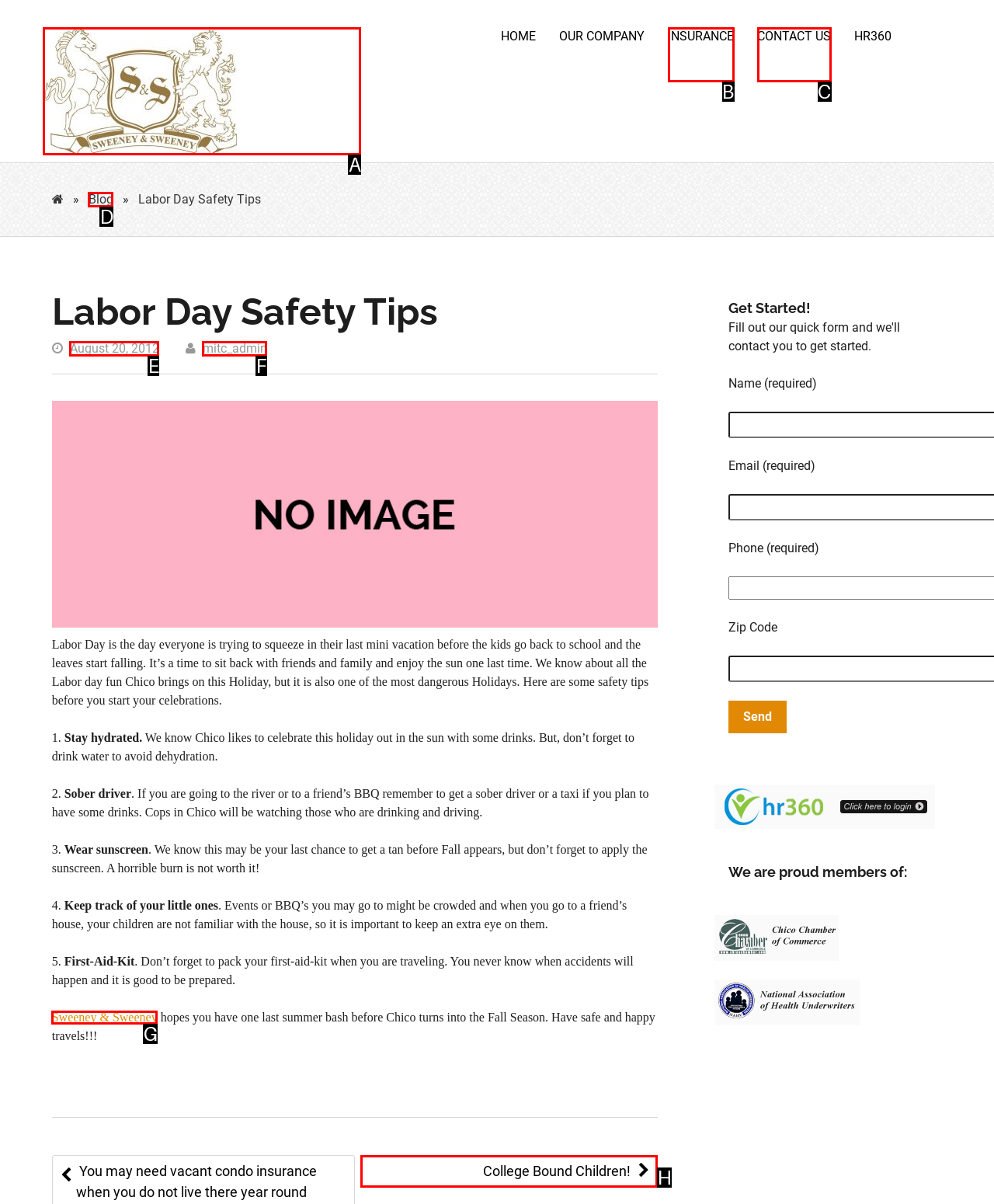Identify the option that best fits this description: College Bound Children! →
Answer with the appropriate letter directly.

H